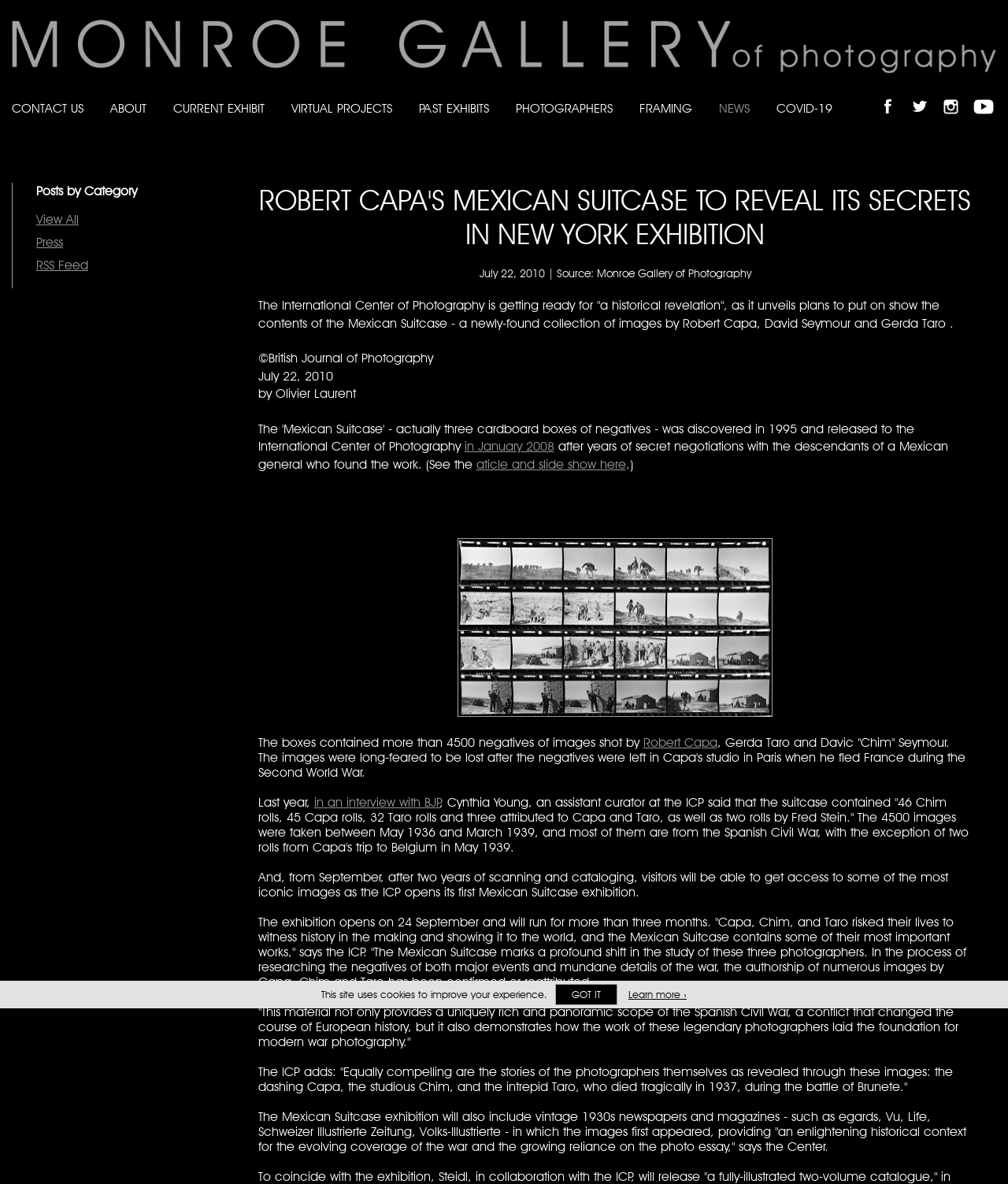When will the exhibition open?
Examine the screenshot and reply with a single word or phrase.

24 September